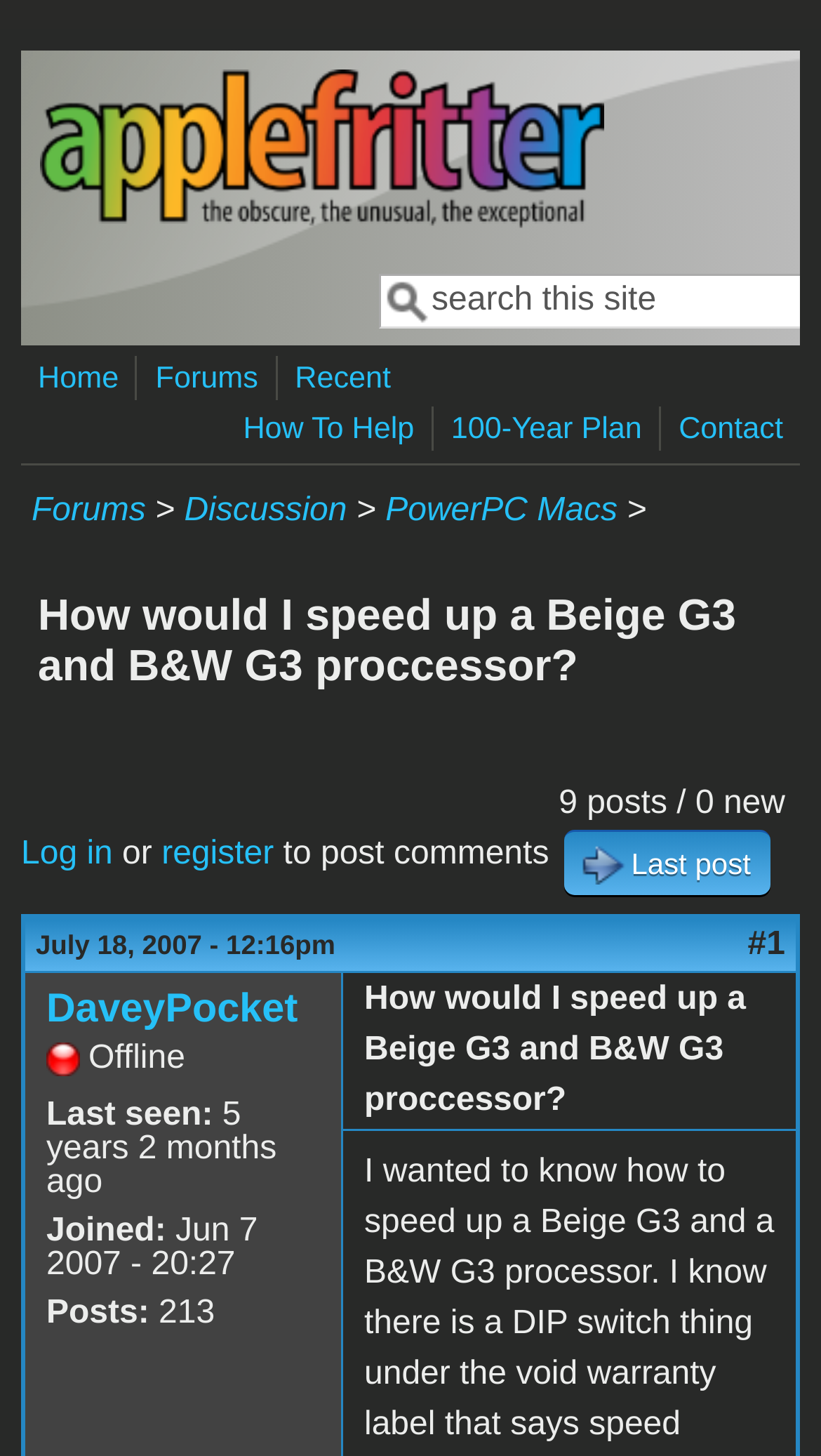Locate the bounding box of the user interface element based on this description: "How To Help".

[0.286, 0.281, 0.515, 0.31]